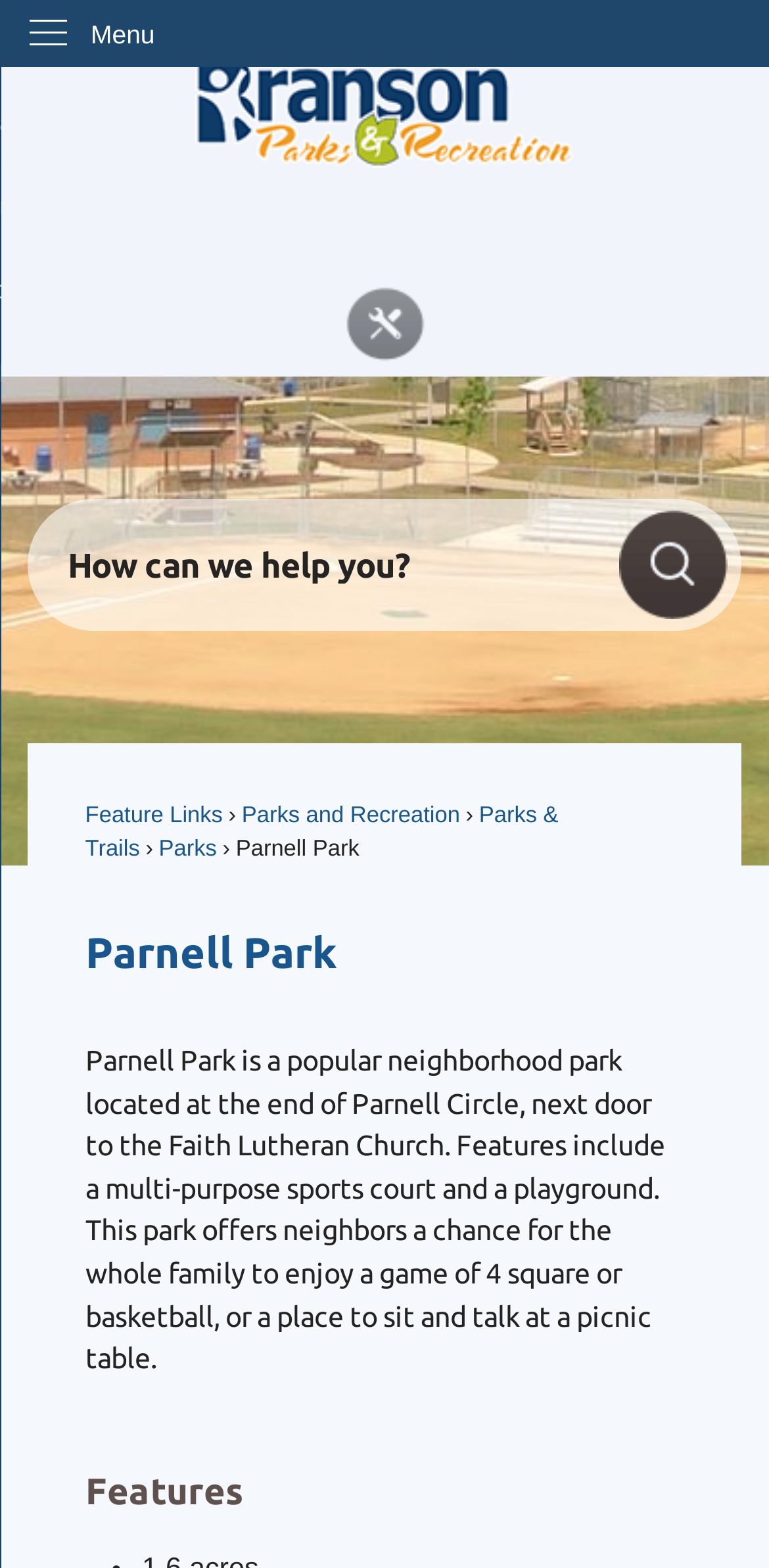Answer the question below with a single word or a brief phrase: 
What is the purpose of the 'Search' button?

To search the website